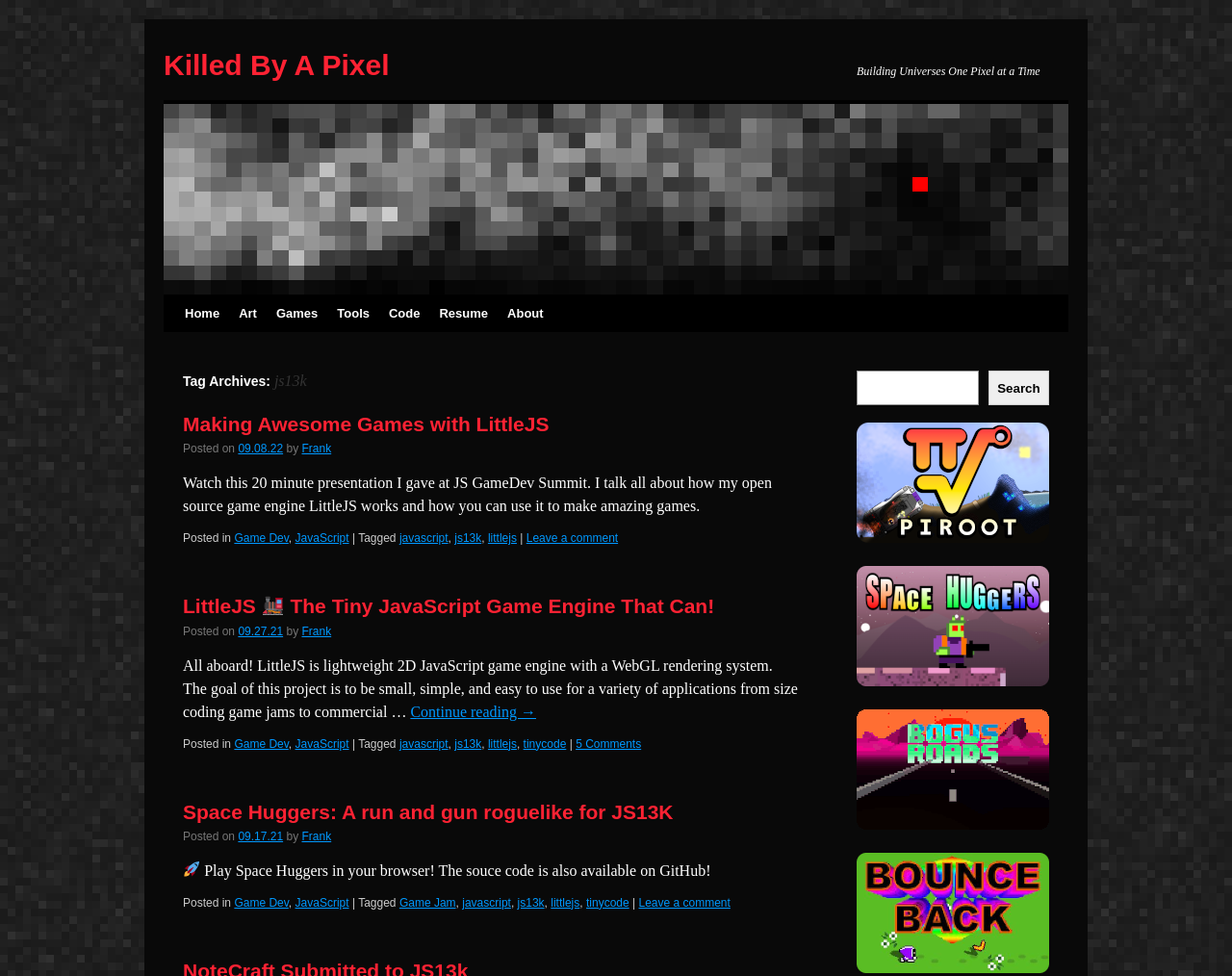Please identify the webpage's heading and generate its text content.

Tag Archives: js13k